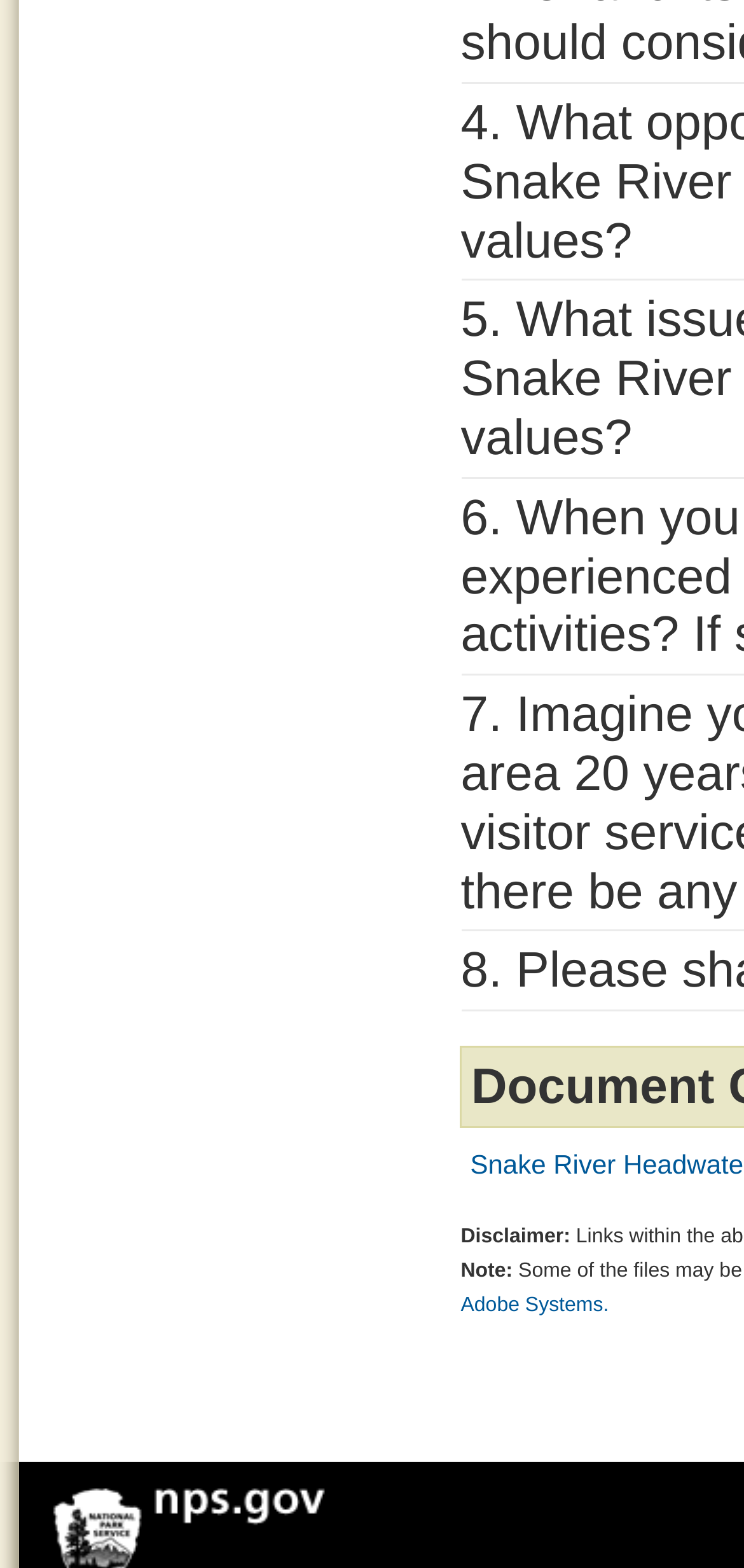Based on the element description: "alt="N P S Homepage"", identify the bounding box coordinates for this UI element. The coordinates must be four float numbers between 0 and 1, listed as [left, top, right, bottom].

[0.204, 0.96, 0.442, 0.978]